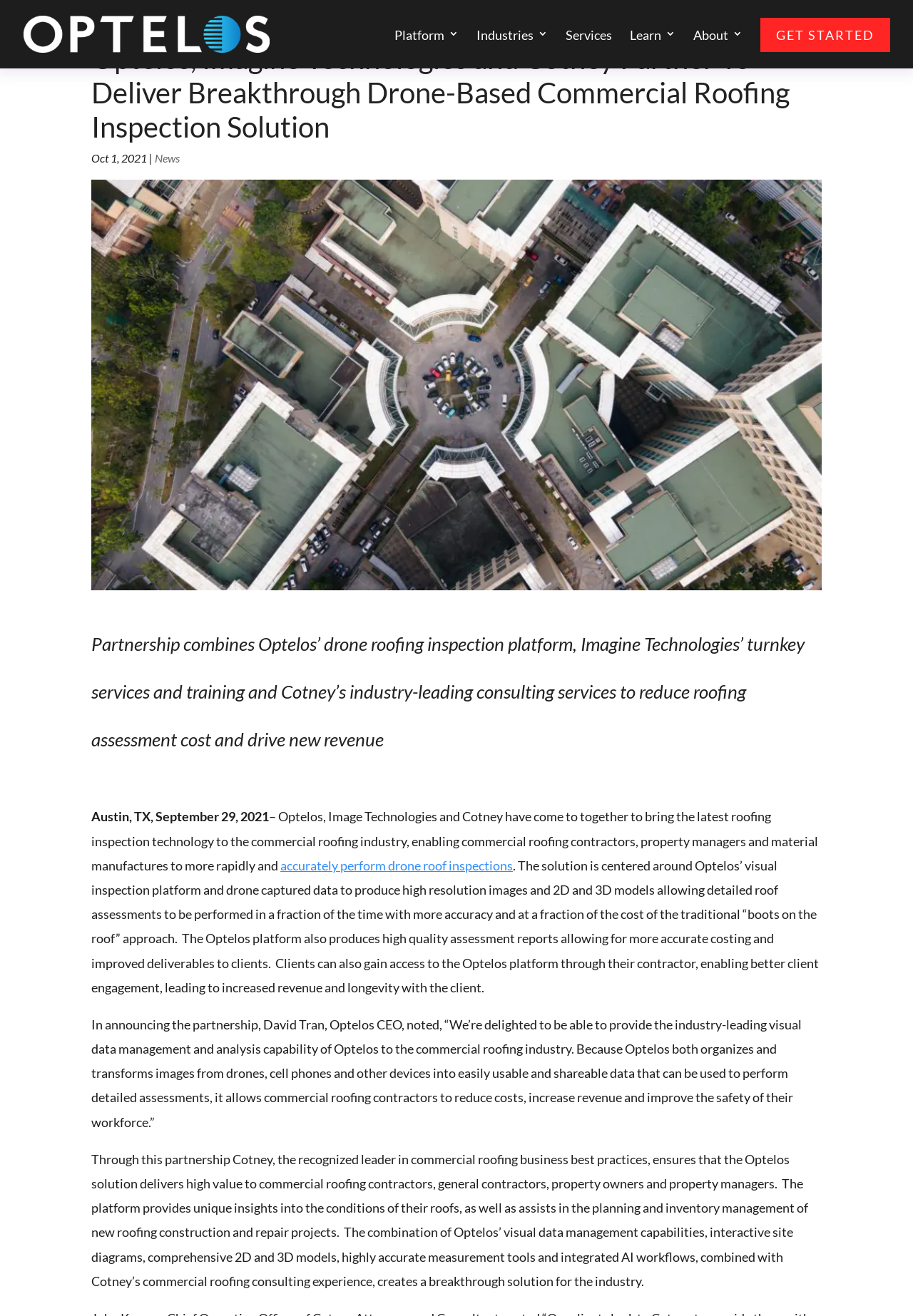With reference to the image, please provide a detailed answer to the following question: What is the purpose of the partnership between Optelos, Imagine Technologies, and Cotney?

The purpose of the partnership is mentioned in the subheading of the webpage, which states that the partnership combines the strengths of the three companies to reduce roofing assessment cost and drive new revenue.